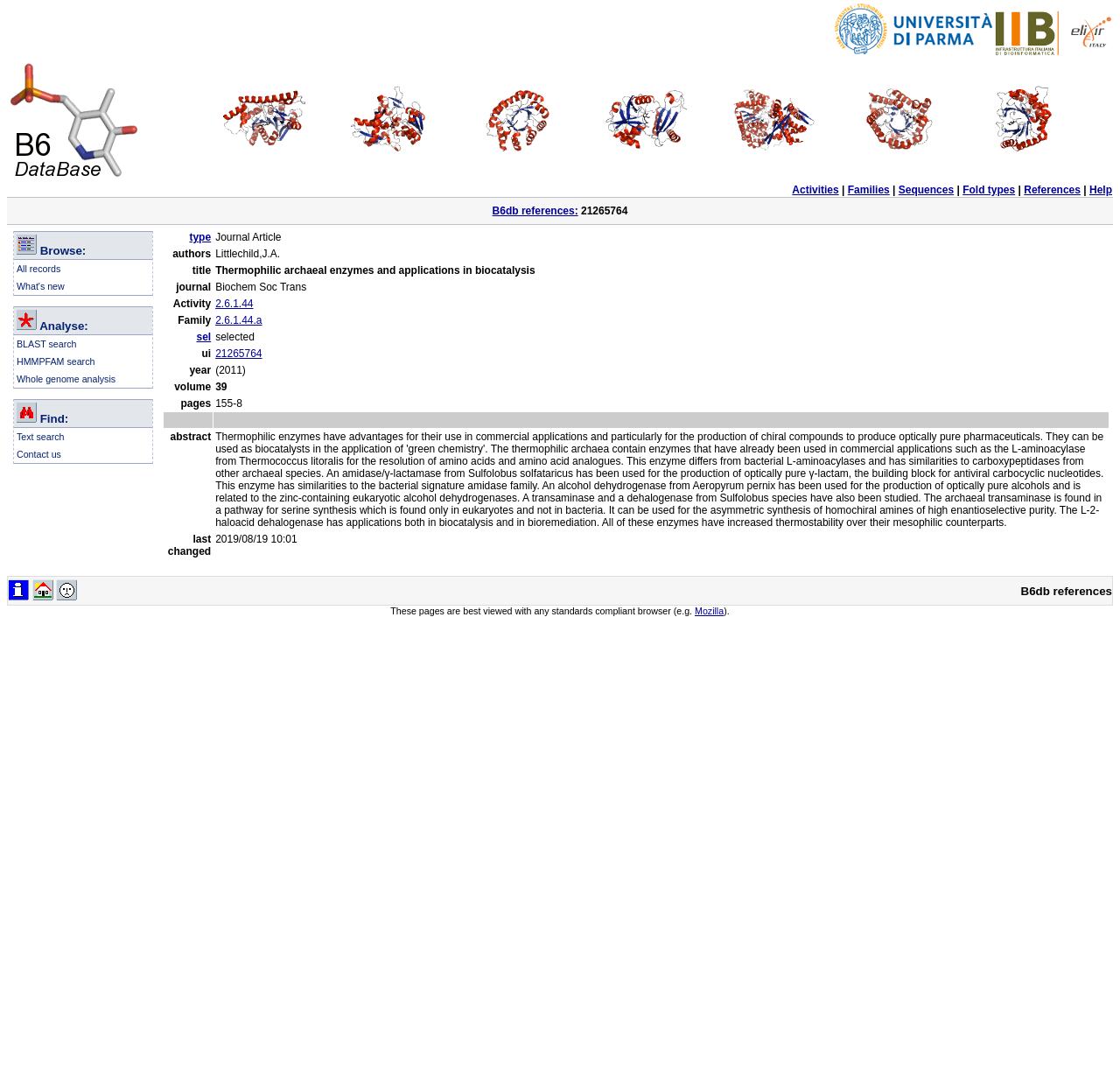Identify the bounding box for the described UI element: "Fold types".

[0.86, 0.169, 0.906, 0.18]